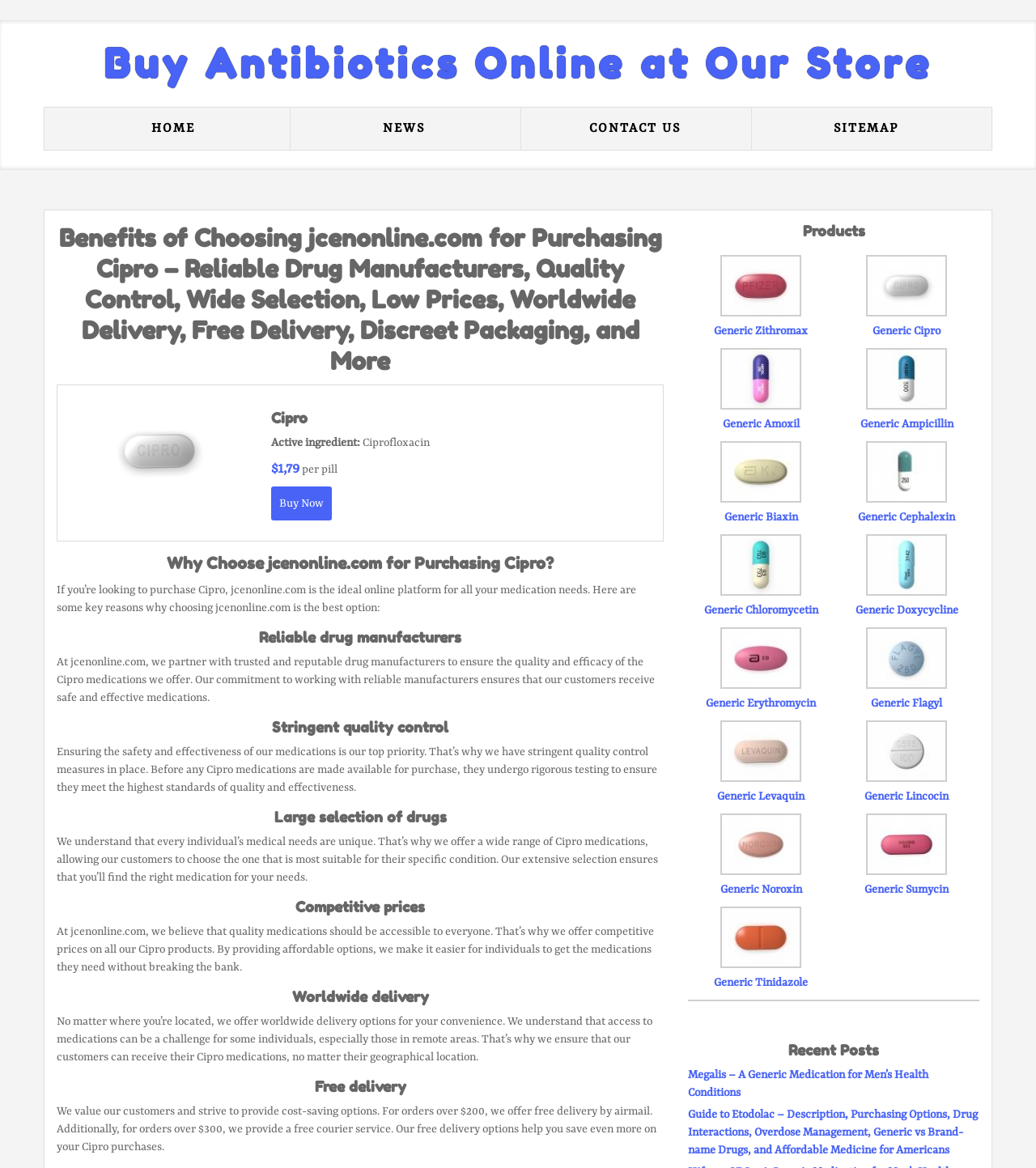Construct a thorough caption encompassing all aspects of the webpage.

This webpage is about the benefits of choosing jcenonline.com for purchasing Cipro, an antibiotic medication. At the top, there is a header with a link to "Buy Antibiotics Online at Our Store" and a navigation menu with links to "HOME", "NEWS", "CONTACT US", and "SITEMAP". 

Below the header, there is a large heading that repeats the title of the webpage, followed by an image of Cipro and a brief description of the medication, including its active ingredient and price. 

The main content of the webpage is divided into sections, each with a heading that describes a benefit of choosing jcenonline.com, such as "Why Choose jcenonline.com for Purchasing Cipro?", "Reliable drug manufacturers", "Stringent quality control", "Large selection of drugs", "Competitive prices", "Worldwide delivery", and "Free delivery". Each section has a brief paragraph of text that explains the benefit in more detail.

On the right side of the webpage, there is a list of products, each with an image, a link to the product page, and a brief description. The products are arranged in a grid, with four products per row. There are a total of eight rows, with products such as Zithromax, Generic Cipro, Generic Amoxil, and Generic Ampicillin.

Overall, the webpage is well-organized and easy to navigate, with clear headings and concise text that effectively communicates the benefits of choosing jcenonline.com for purchasing Cipro.